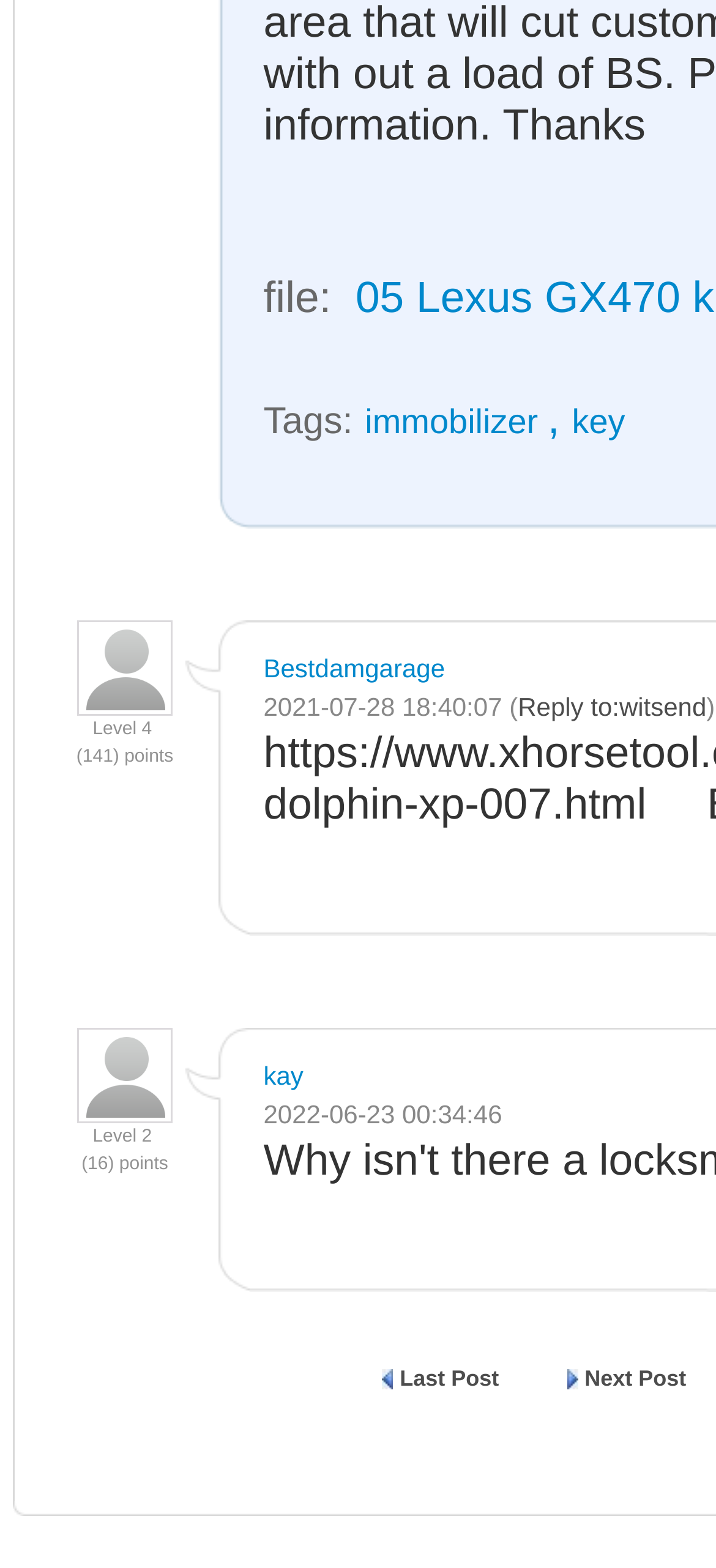Give a concise answer using only one word or phrase for this question:
How many points does the user kay have?

16 points